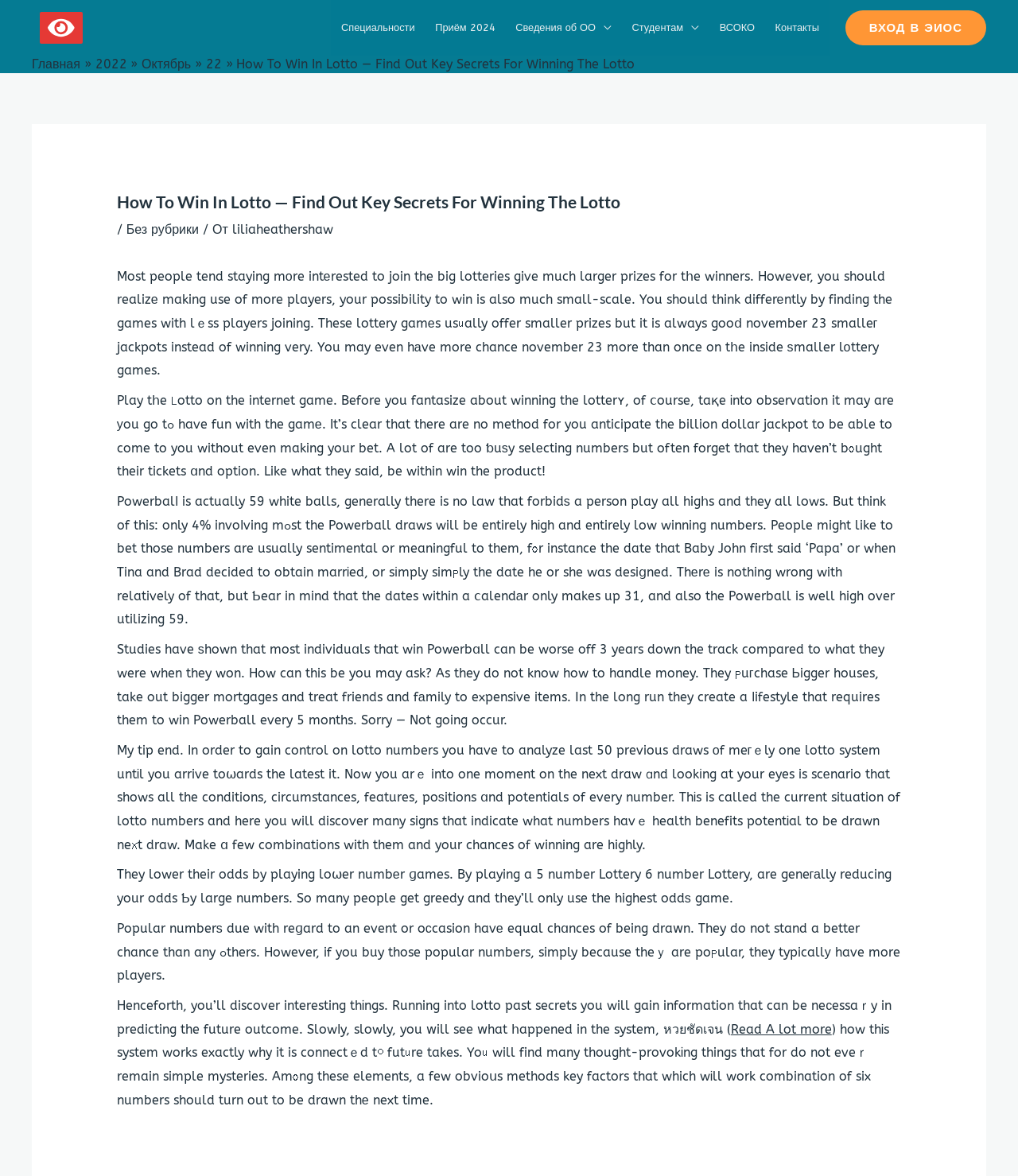Can you specify the bounding box coordinates for the region that should be clicked to fulfill this instruction: "Click on the 'Read A lot more' link".

[0.718, 0.869, 0.817, 0.881]